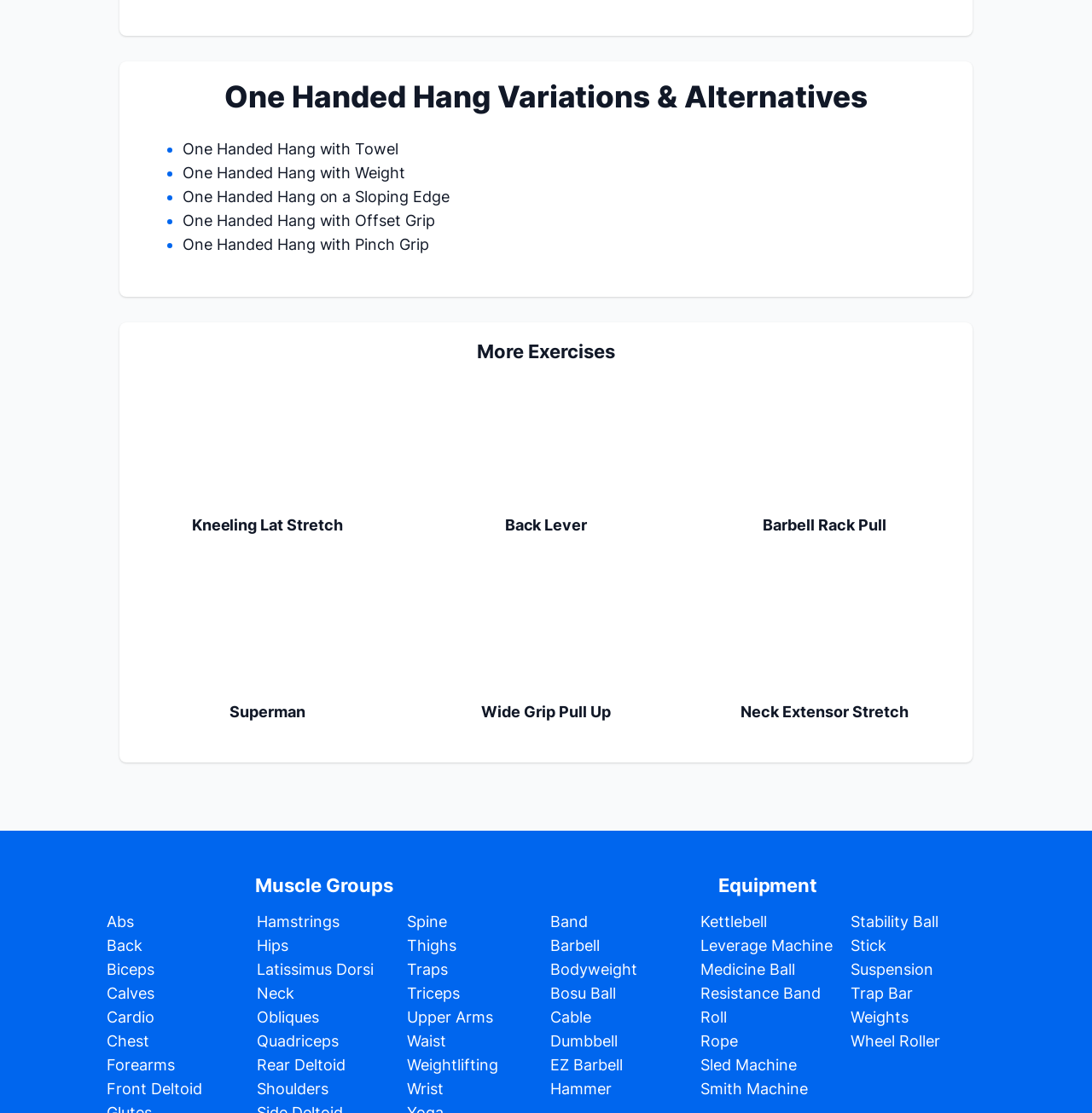Determine the bounding box coordinates of the section to be clicked to follow the instruction: "Select Abs". The coordinates should be given as four float numbers between 0 and 1, formatted as [left, top, right, bottom].

[0.098, 0.82, 0.123, 0.836]